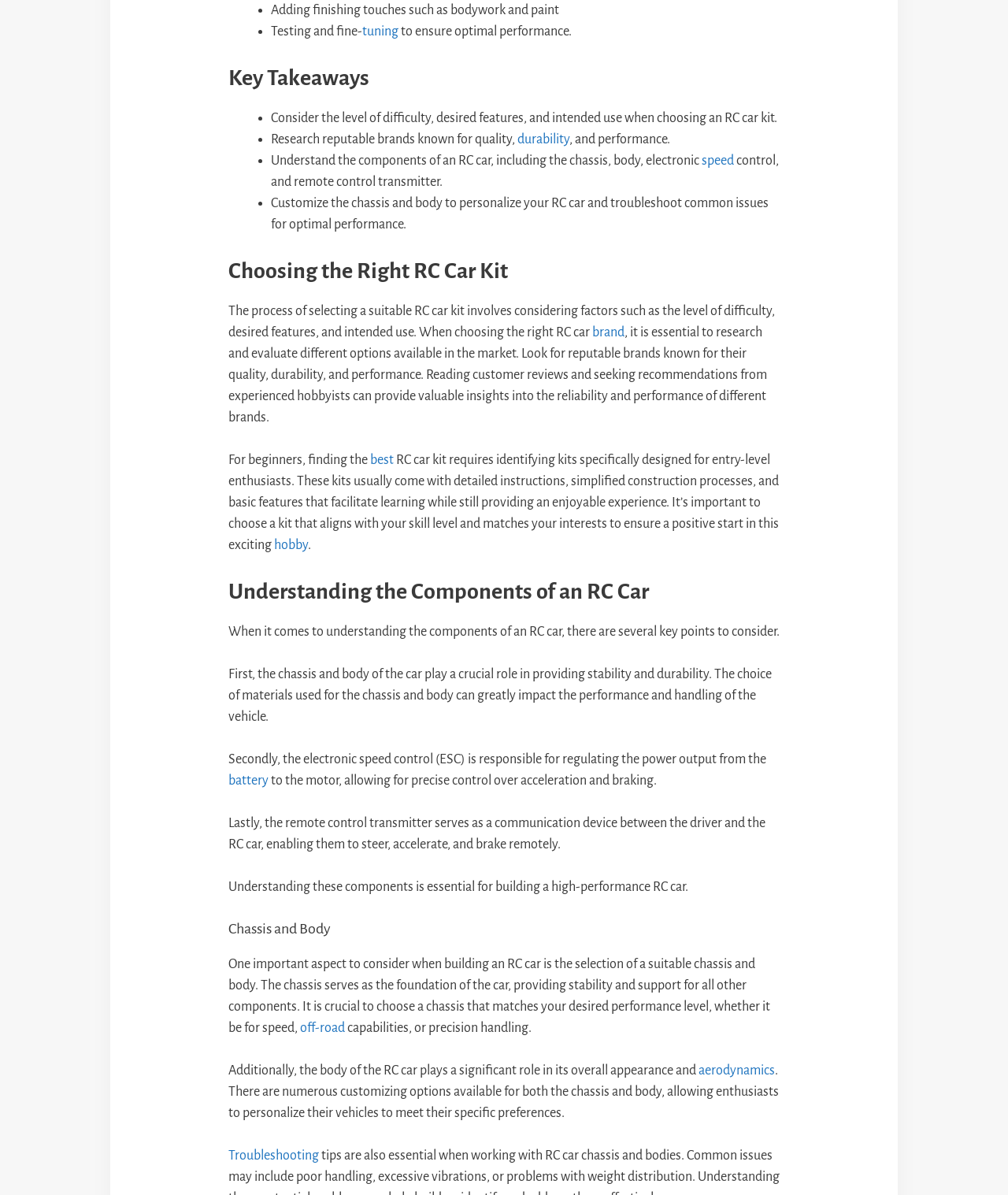Identify the bounding box coordinates for the region of the element that should be clicked to carry out the instruction: "Click on 'tuning'". The bounding box coordinates should be four float numbers between 0 and 1, i.e., [left, top, right, bottom].

[0.359, 0.02, 0.395, 0.032]